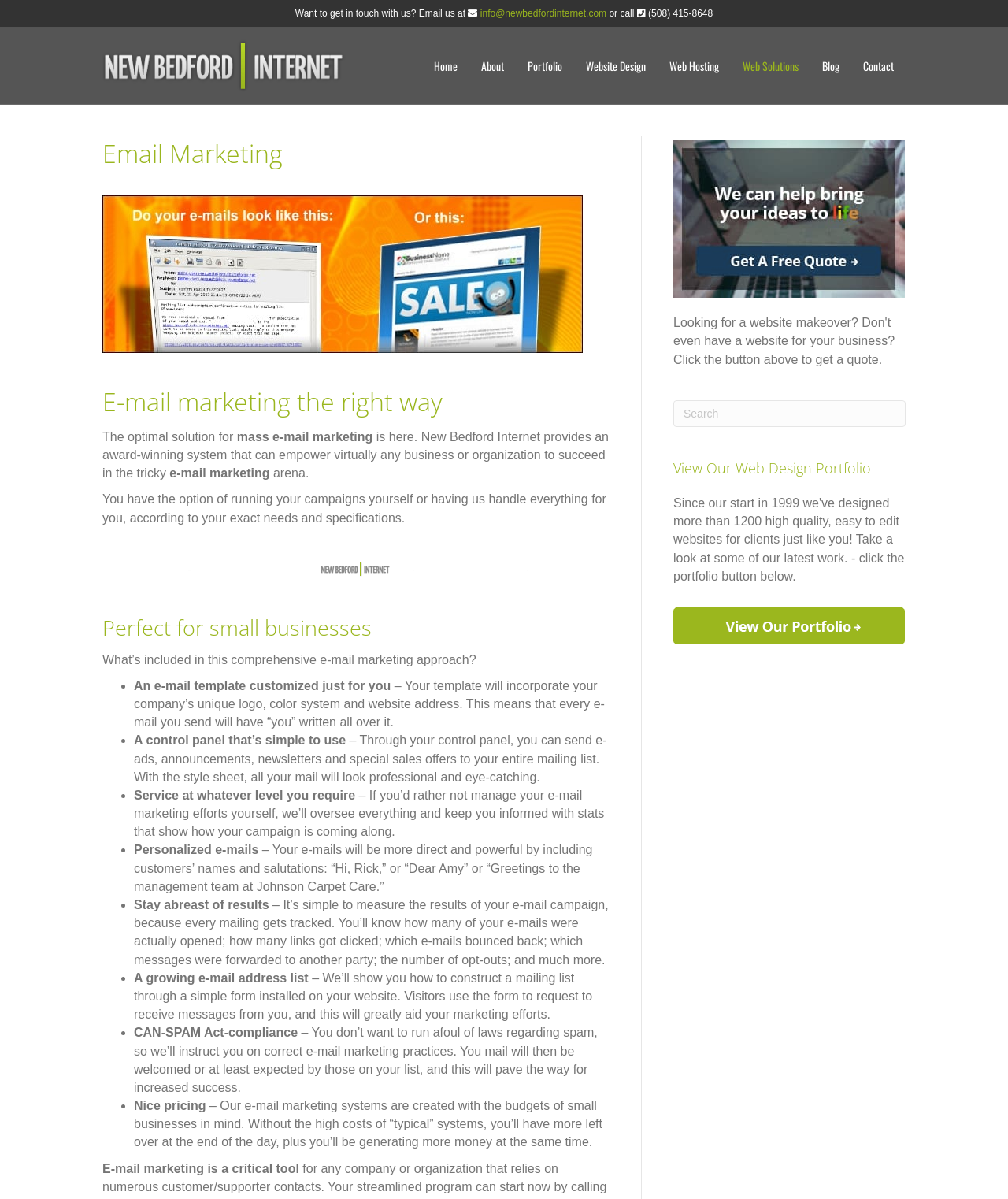What is the purpose of the email marketing system?
Using the image as a reference, deliver a detailed and thorough answer to the question.

According to the webpage, the email marketing system is designed to 'empower virtually any business or organization to succeed in the tricky arena' of mass email marketing.